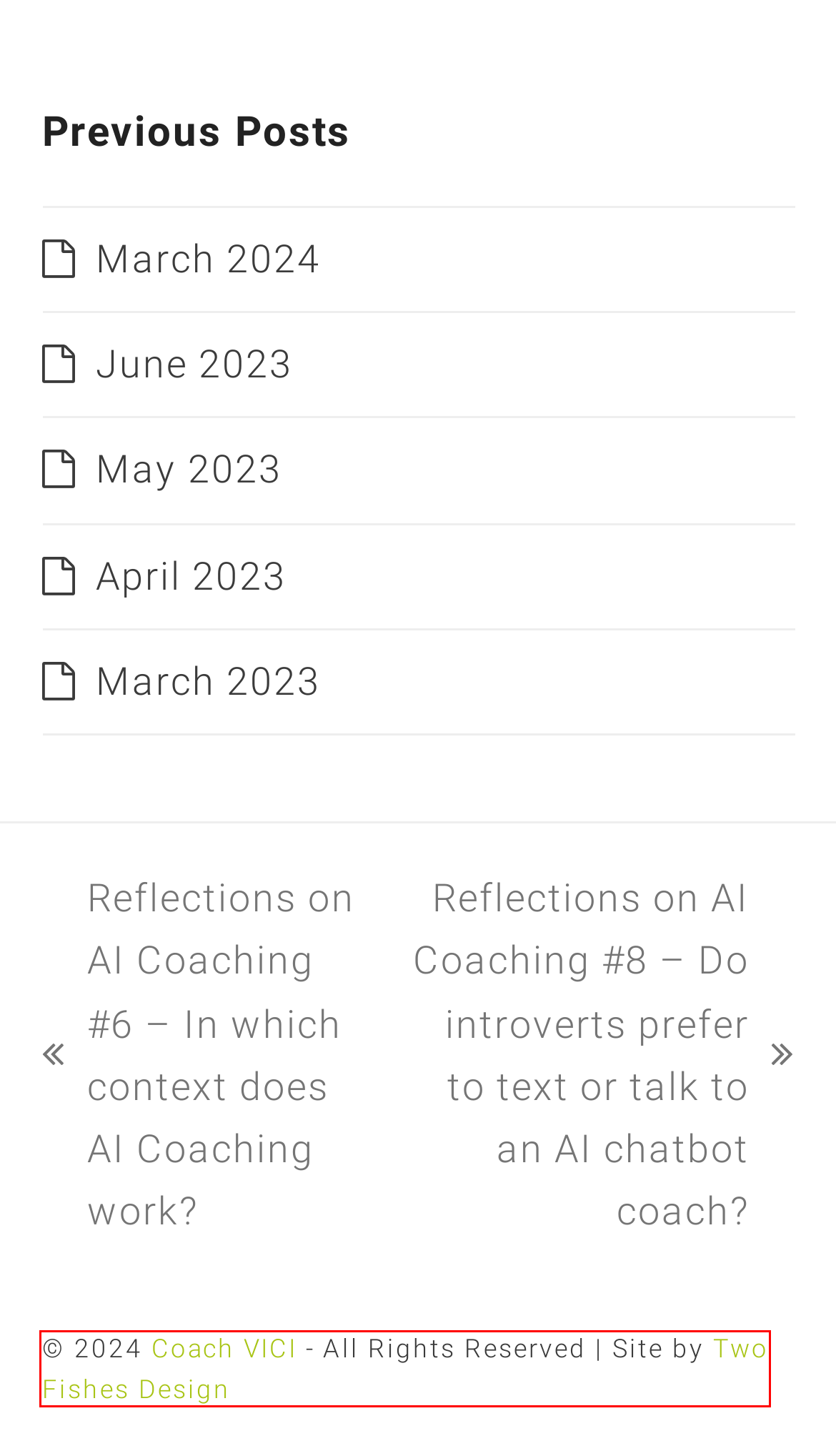Examine the screenshot of a webpage with a red bounding box around a UI element. Your task is to identify the webpage description that best corresponds to the new webpage after clicking the specified element. The given options are:
A. March 2024 - Coach VICI
B. May 2023 - Coach VICI
C. Reflections on AI Coaching #6 – In which context does AI Coaching work? - Coach VICI
D. Logo Design ƒ Website Design ƒ Cape Town
E. March 2023 - Coach VICI
F. AI Coaching | Coach VICI
G. April 2023 - Coach VICI
H. June 2023 - Coach VICI

D